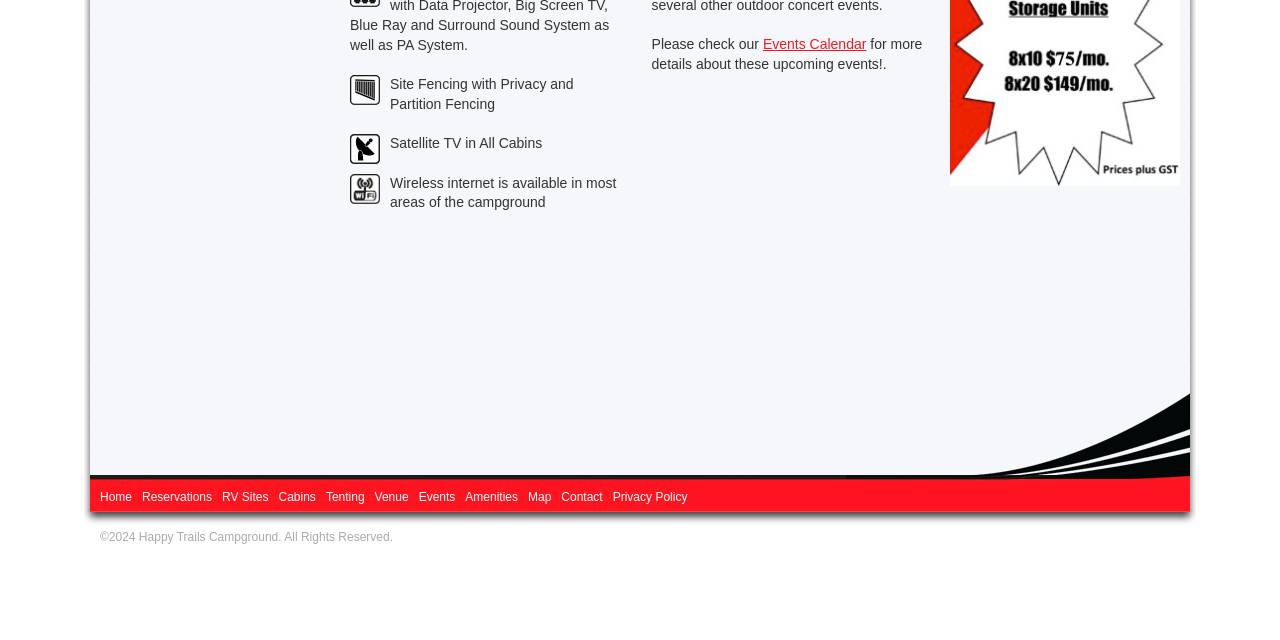Determine the bounding box for the described UI element: "RV Sites".

[0.173, 0.765, 0.21, 0.787]